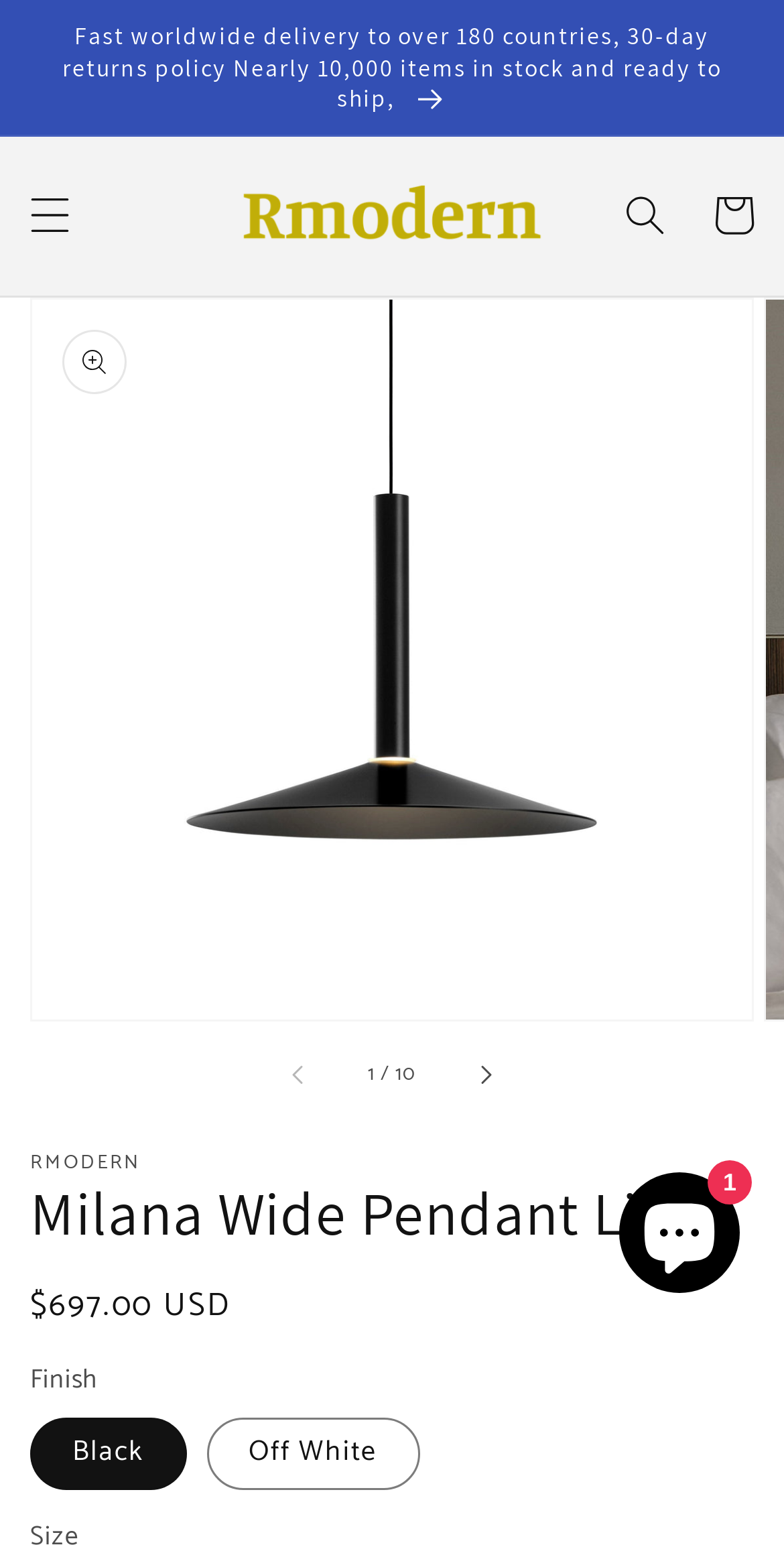Please provide a brief answer to the following inquiry using a single word or phrase:
How many items are in stock and ready to ship?

Nearly 10,000